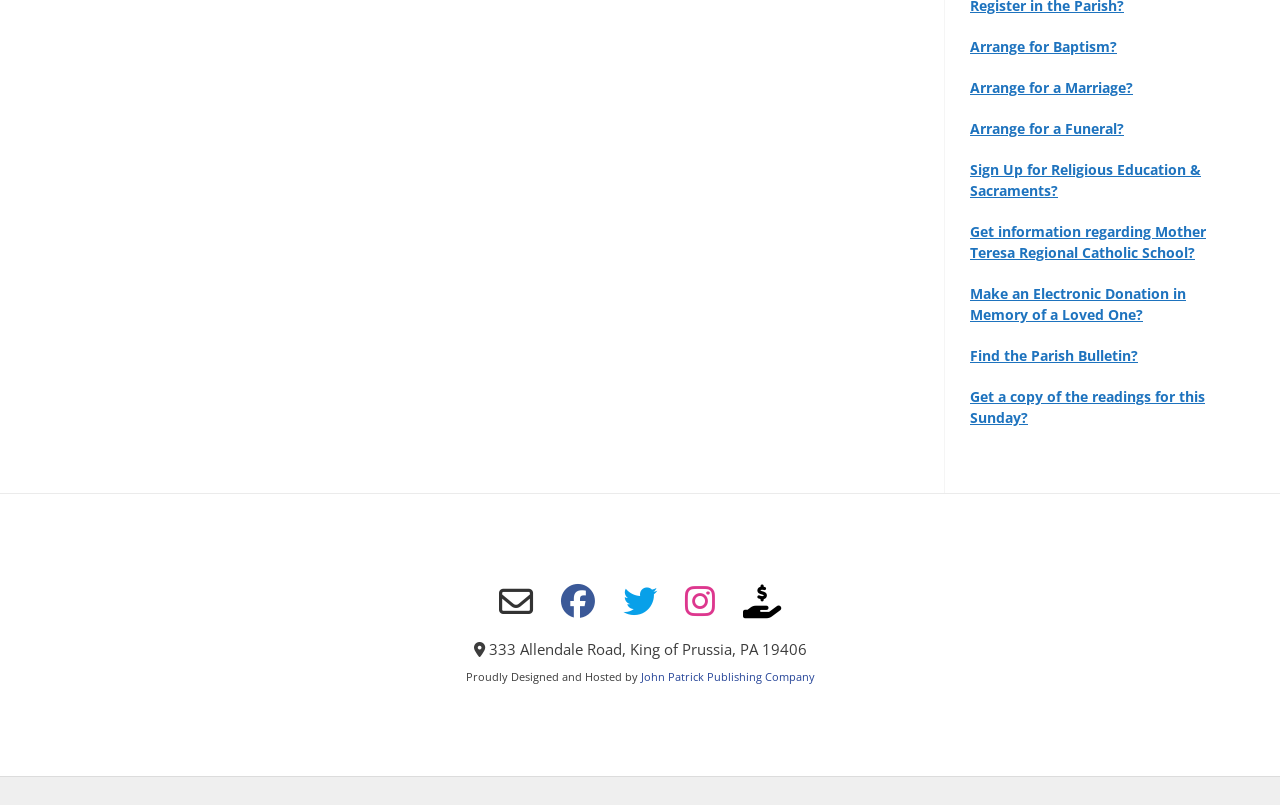What is the name of the company that designed and hosted the website?
Answer the question in as much detail as possible.

I found the name of the company by looking at the static text element at the bottom of the page, which mentions the company that designed and hosted the website.